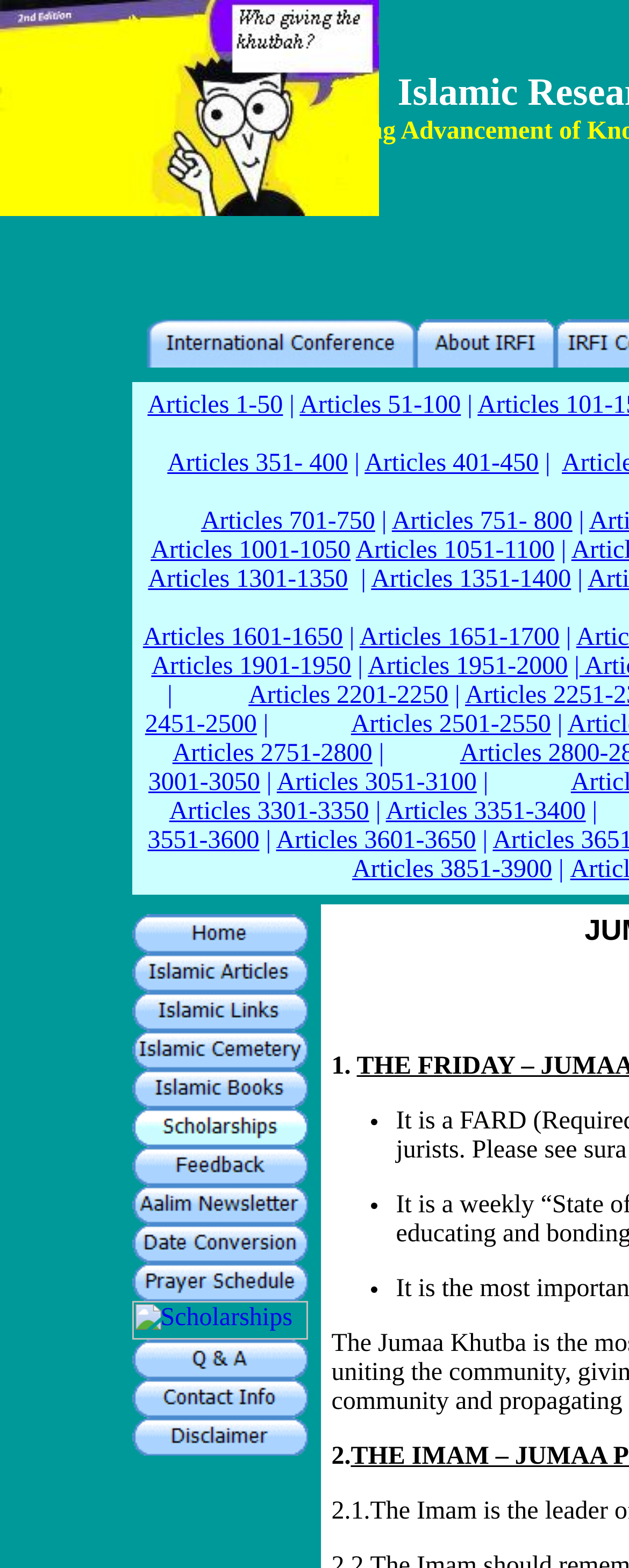Explain the contents of the webpage comprehensively.

This webpage is an informative and educational site about Islam, featuring various resources and articles related to the religion. At the top, there is a title "JUMAA KHUTBA TRAINING An Introduction" with two links, "International Conference" and "About IRFI", accompanied by images. 

Below the title, there are multiple links to articles, categorized by their numbers (e.g., "Articles 1-50", "Articles 51-100", etc.). These links are arranged in a grid-like pattern, with some static text elements, such as "|" and " ", separating them. The links and static text elements are densely packed, with some overlap between them.

On the left side of the page, there is a vertical menu with links to various topics, including "Home", "Islamic Articles", "Islamic Links", "Islamic Cemetery", "Islamic Books", "Women in Islam", "Feedback", "Aalim Newsletter", "Date Conversion", "Prayer Schedule", "Scholarships", "Q & A", "Contact Info", and "Disclaimer". Each link is accompanied by an image.

At the bottom of the page, there are some static text elements, including "1." and "2.", as well as some list markers ("•").